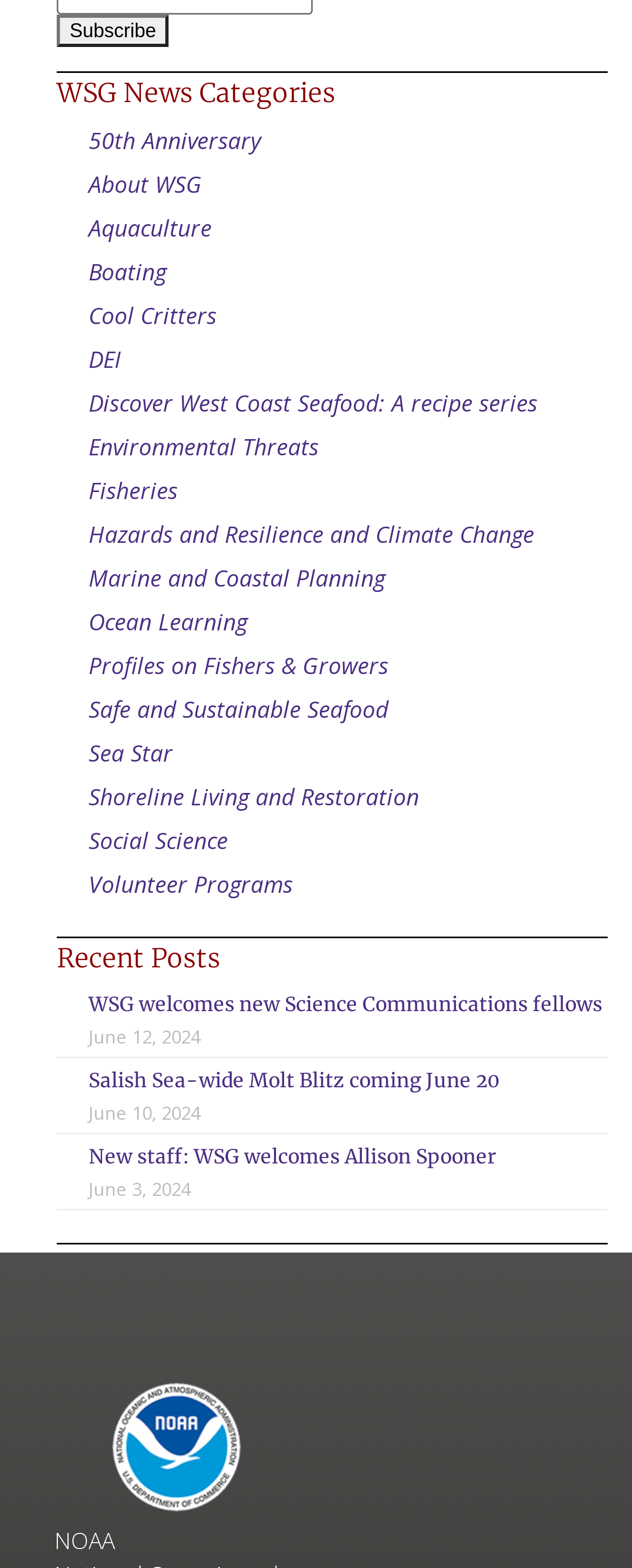Please respond to the question using a single word or phrase:
What is the date of the 'Salish Sea-wide Molt Blitz' event?

June 20, 2024